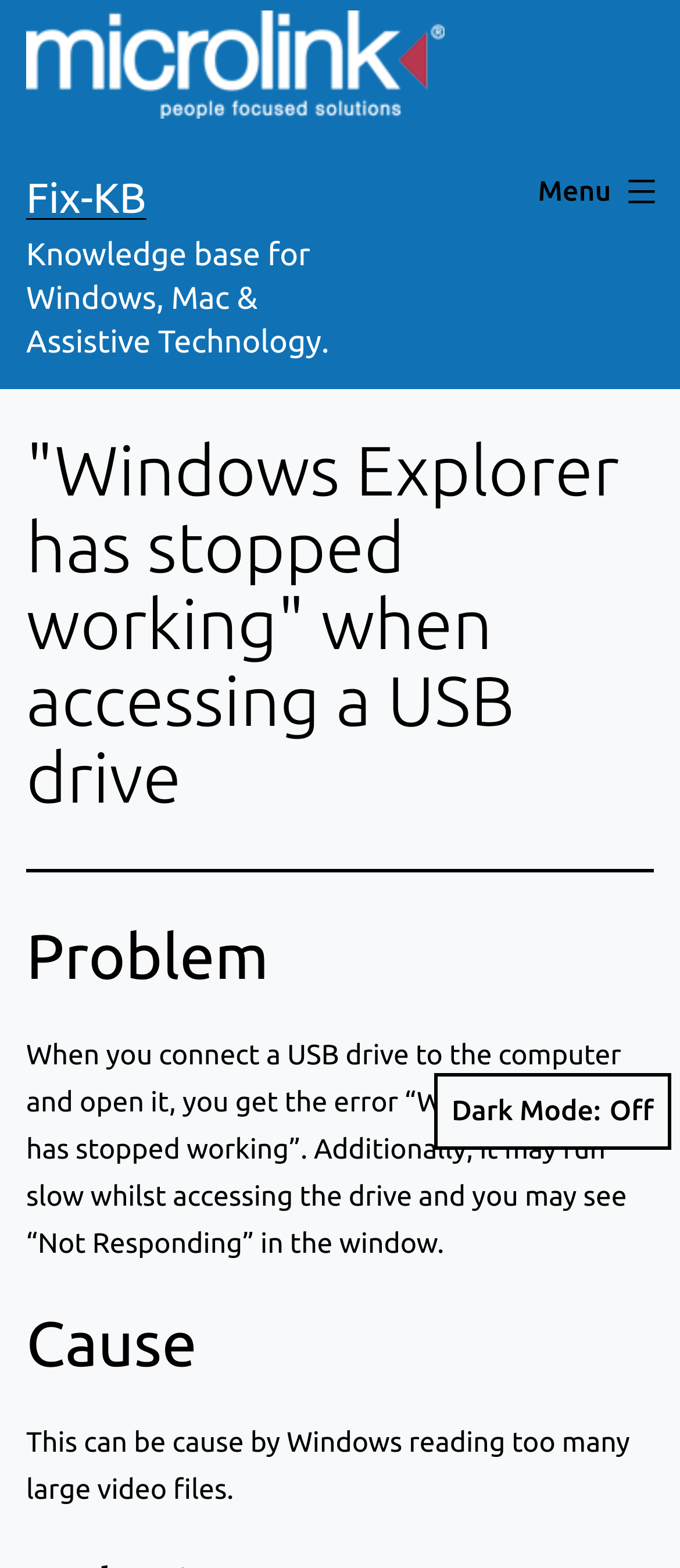Locate the UI element described by Dark Mode: in the provided webpage screenshot. Return the bounding box coordinates in the format (top-left x, top-left y, bottom-right x, bottom-right y), ensuring all values are between 0 and 1.

[0.638, 0.684, 0.987, 0.733]